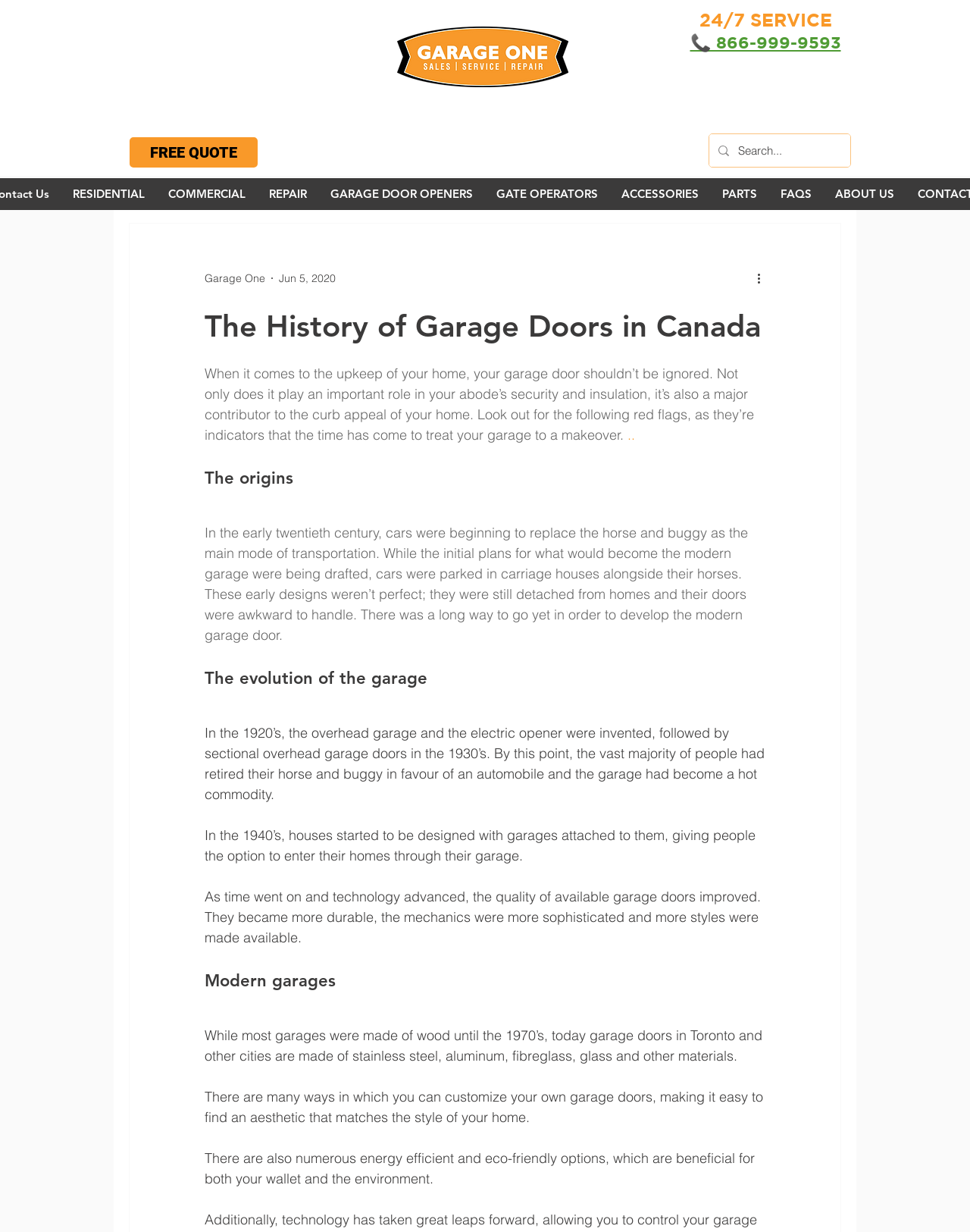Can you find the bounding box coordinates for the element that needs to be clicked to execute this instruction: "Learn about residential garage doors"? The coordinates should be given as four float numbers between 0 and 1, i.e., [left, top, right, bottom].

[0.062, 0.145, 0.161, 0.17]